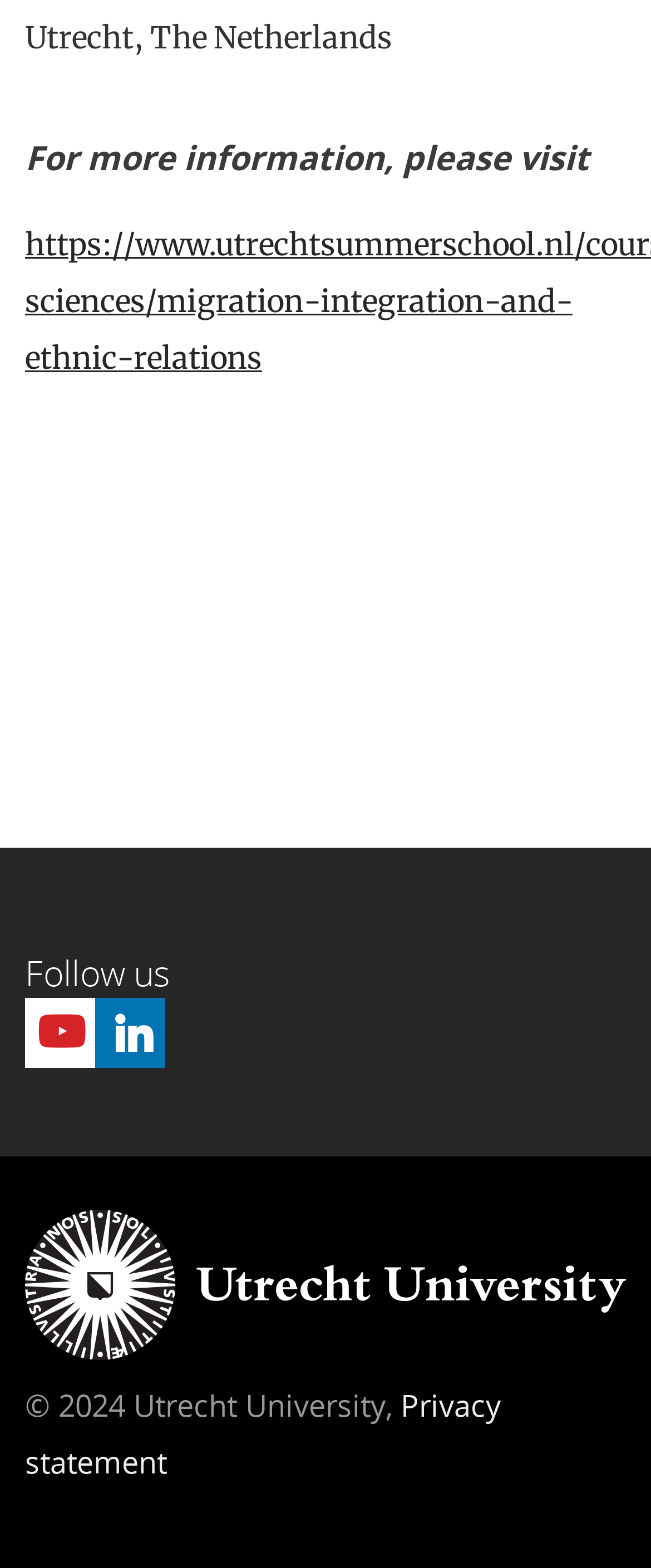Provide the bounding box coordinates of the HTML element described by the text: "alt="Youtube"". The coordinates should be in the format [left, top, right, bottom] with values between 0 and 1.

[0.038, 0.636, 0.146, 0.681]